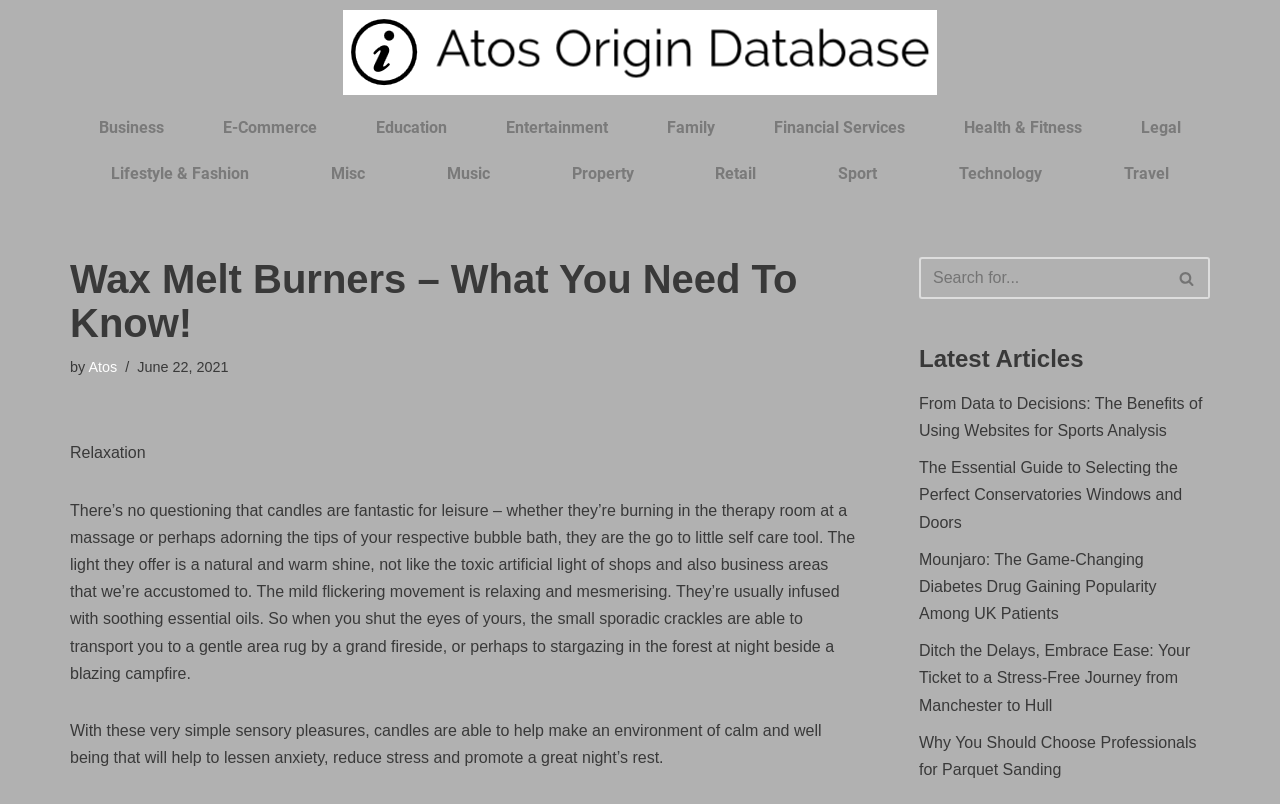Locate the bounding box coordinates of the clickable area to execute the instruction: "Read the article about Wax Melt Burners". Provide the coordinates as four float numbers between 0 and 1, represented as [left, top, right, bottom].

[0.055, 0.32, 0.671, 0.429]